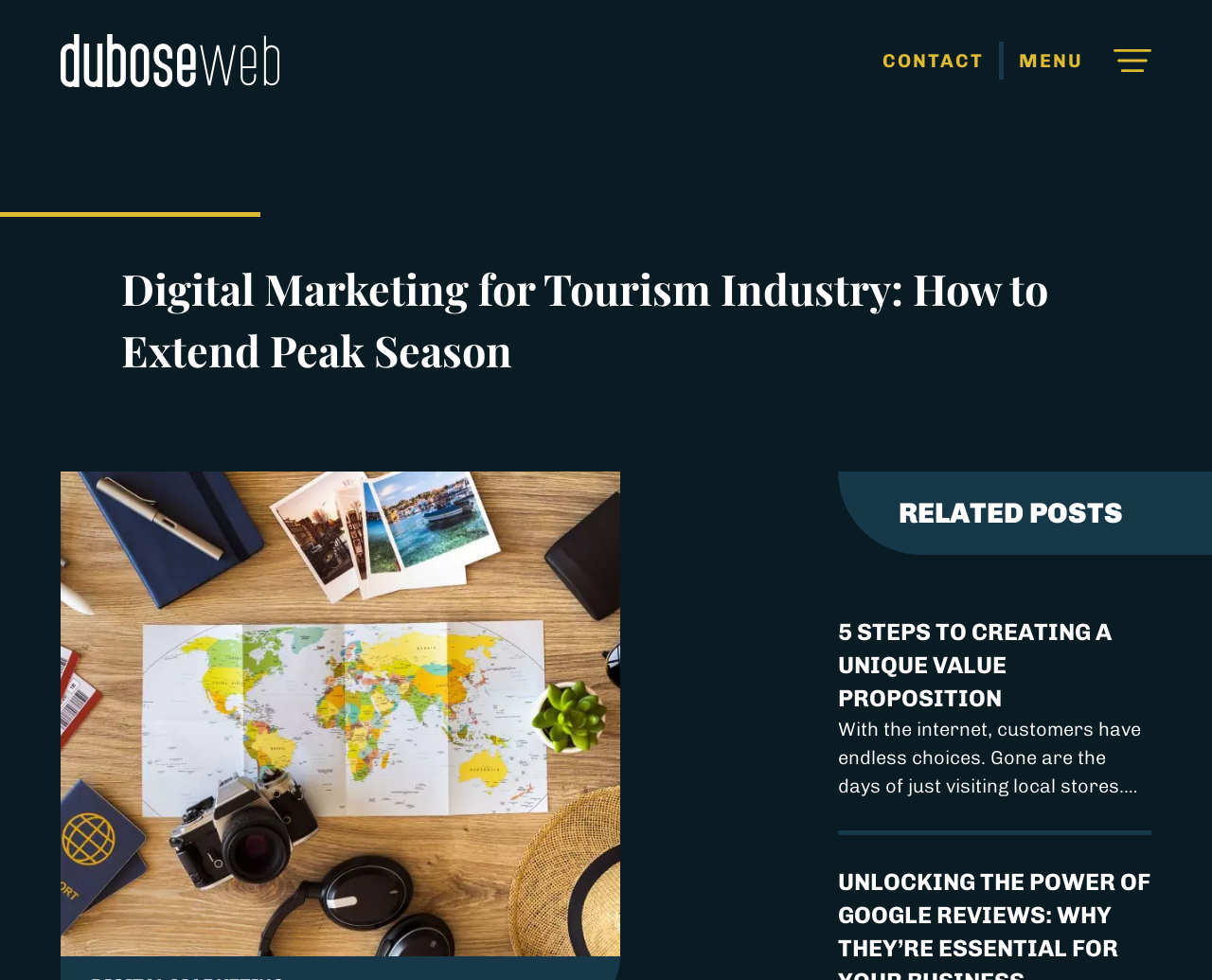Please provide a comprehensive response to the question based on the details in the image: What is the name of the company?

The name of the company can be found in the top-left corner of the webpage, where the logo is located, and it is also a clickable link.